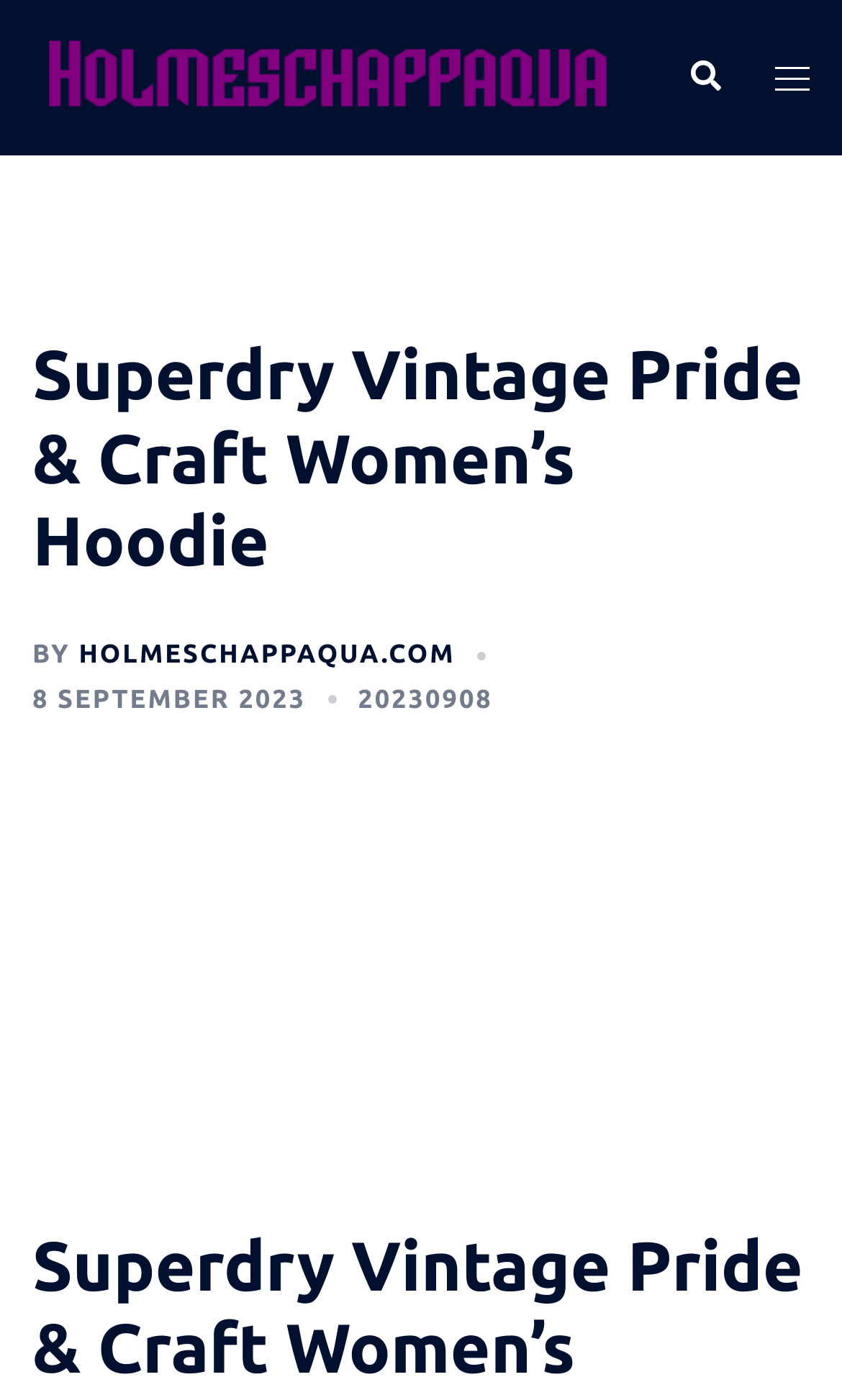Please specify the bounding box coordinates in the format (top-left x, top-left y, bottom-right x, bottom-right y), with values ranging from 0 to 1. Identify the bounding box for the UI component described as follows: 8 September 2023

[0.038, 0.49, 0.363, 0.51]